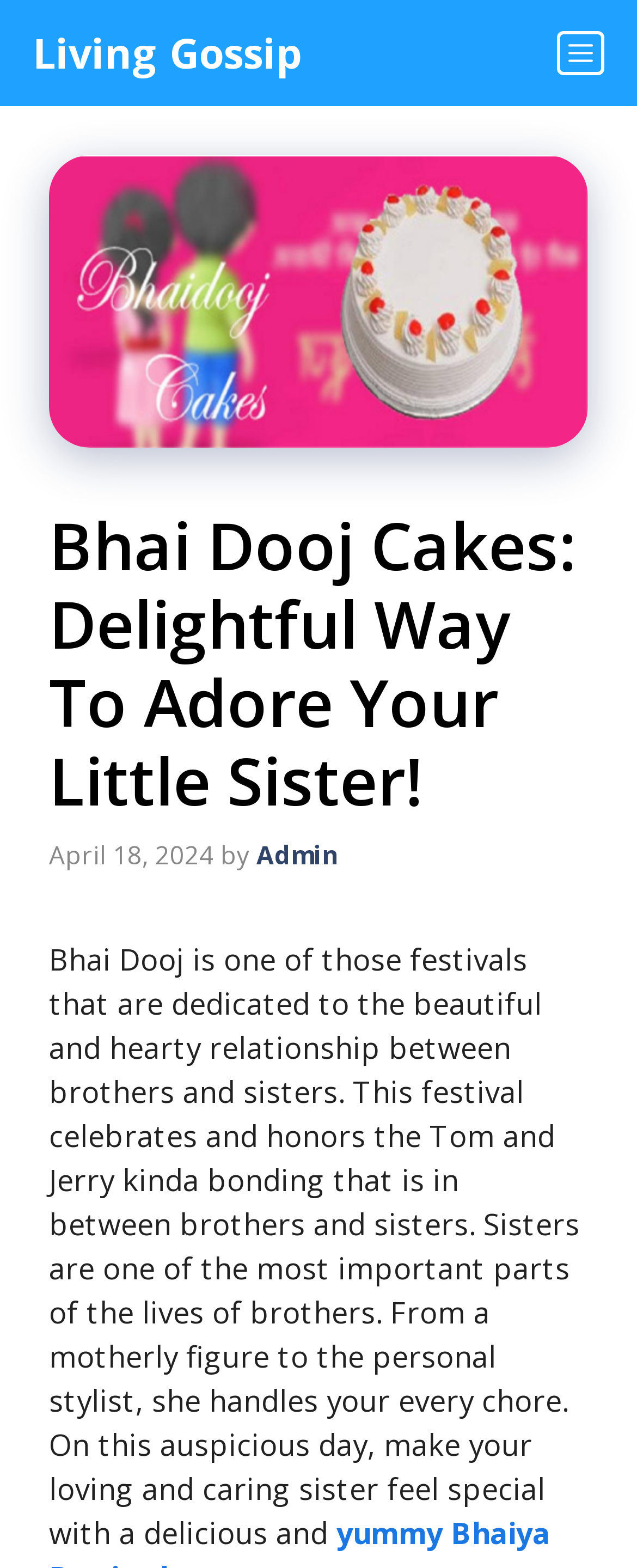Provide an in-depth caption for the elements present on the webpage.

The webpage is about Bhai Dooj, a festival celebrating the bond between brothers and sisters. At the top, there is a navigation bar with a link to "Living Gossip" on the left and a "Menu" button on the right. Below the navigation bar, there is a header section with a heading that reads "Bhai Dooj Cakes: Delightful Way To Adore Your Little Sister!" in a prominent font. 

To the right of the heading, there is a time element displaying the date "April 18, 2024", followed by the text "by" and a link to "Admin". 

Below the header section, there is a paragraph of text that describes the significance of Bhai Dooj, highlighting the importance of sisters in brothers' lives and suggesting ways to make them feel special on this occasion. The text occupies most of the page's content area.